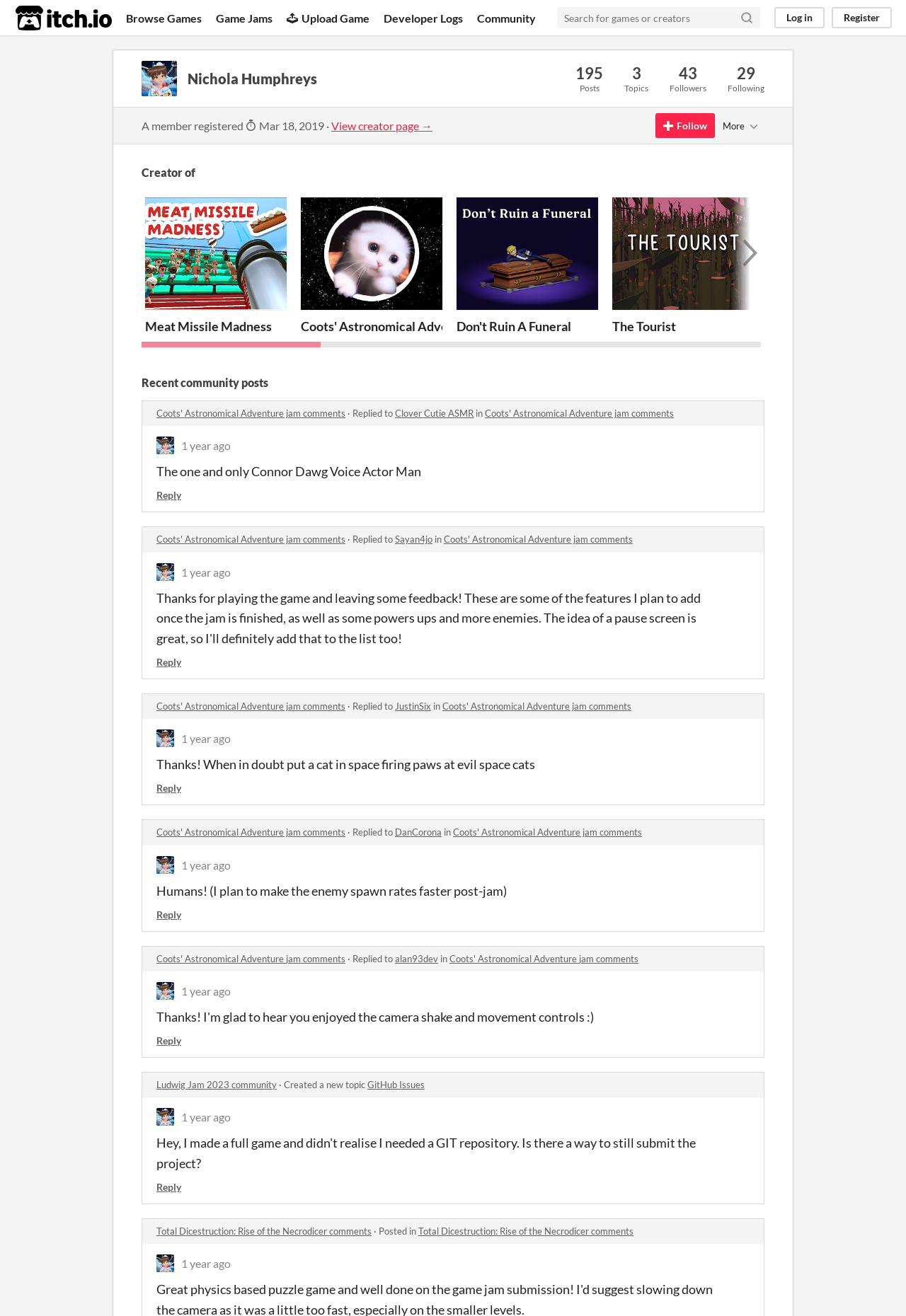Please provide the bounding box coordinates for the element that needs to be clicked to perform the instruction: "Follow Nichola Humphreys". The coordinates must consist of four float numbers between 0 and 1, formatted as [left, top, right, bottom].

[0.723, 0.086, 0.789, 0.105]